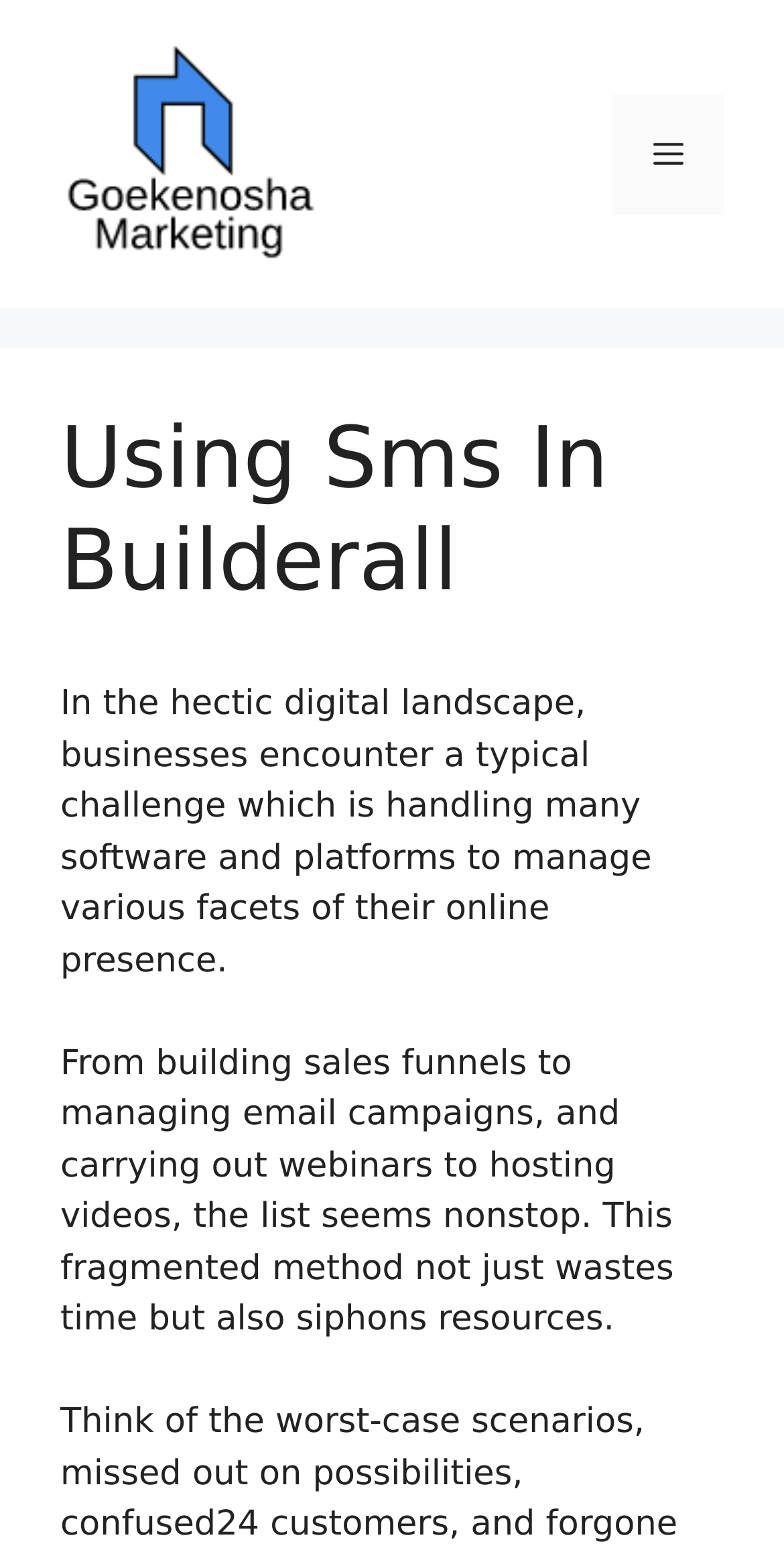Your task is to extract the text of the main heading from the webpage.

Using Sms In Builderall